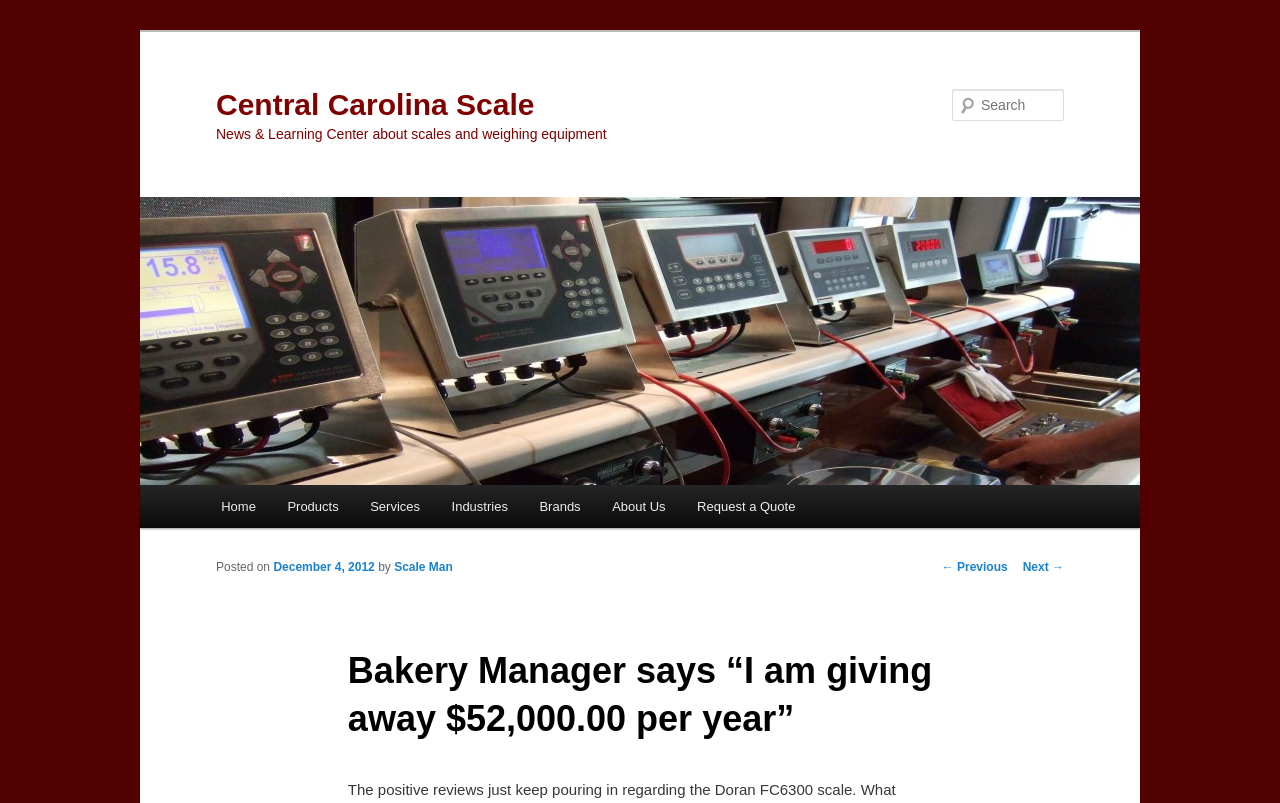Locate the bounding box coordinates of the area to click to fulfill this instruction: "Search for something". The bounding box should be presented as four float numbers between 0 and 1, in the order [left, top, right, bottom].

[0.744, 0.111, 0.831, 0.151]